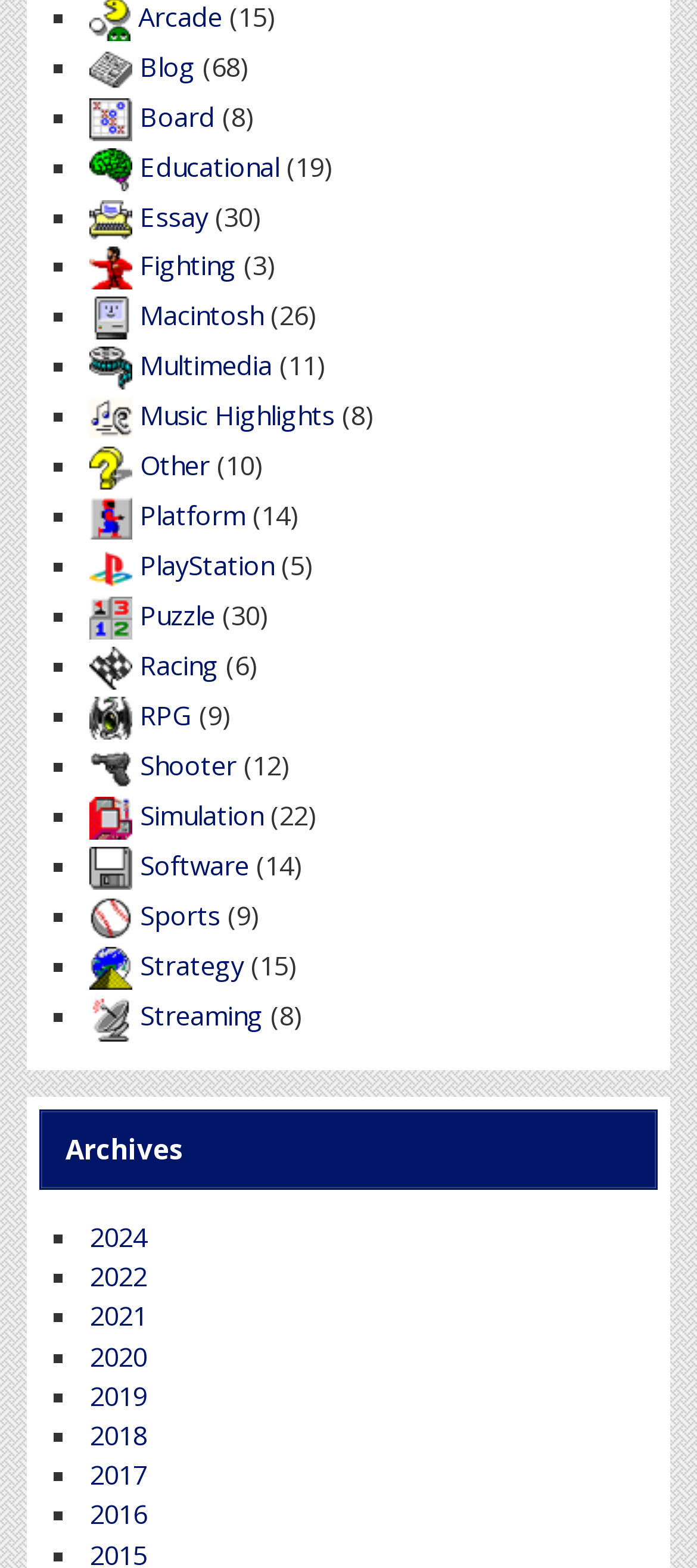Given the element description Music Highlights, predict the bounding box coordinates for the UI element in the webpage screenshot. The format should be (top-left x, top-left y, bottom-right x, bottom-right y), and the values should be between 0 and 1.

[0.129, 0.253, 0.48, 0.276]